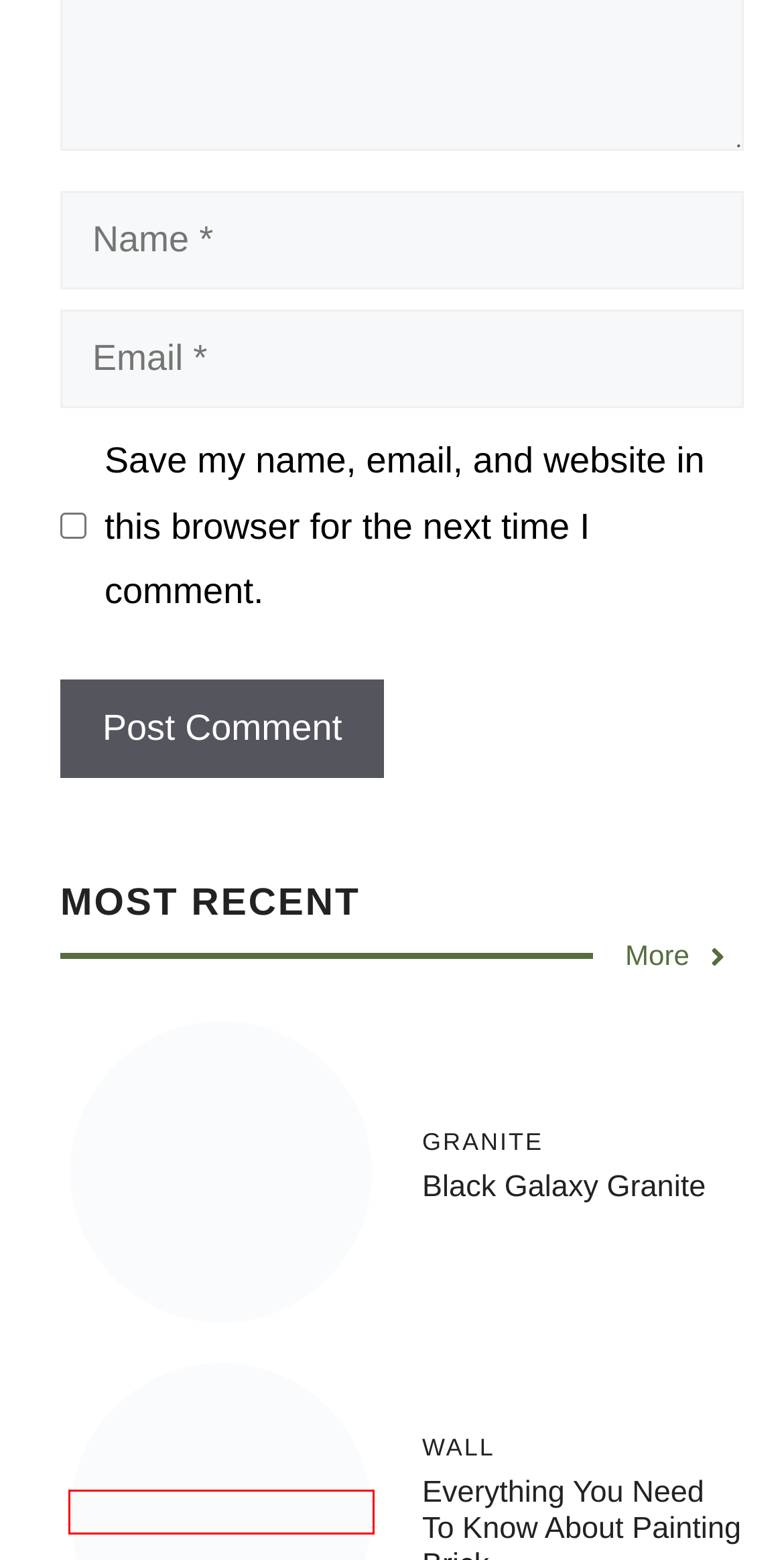You are given a screenshot of a webpage with a red rectangle bounding box around a UI element. Select the webpage description that best matches the new webpage after clicking the element in the bounding box. Here are the candidates:
A. Black Galaxy Granite
B. Contact Us
C. How to Cover Tile Countertops?
D. Everything you need to know about Painting Brick
E. Best Trivets for Countertops to Protect Your Surfaces
F. Best 12 Black Quartz Countertops Design Ideas -
G. Hydraulic Cement - How to Apply & Use
H. How to Polish Epoxy Countertops

D